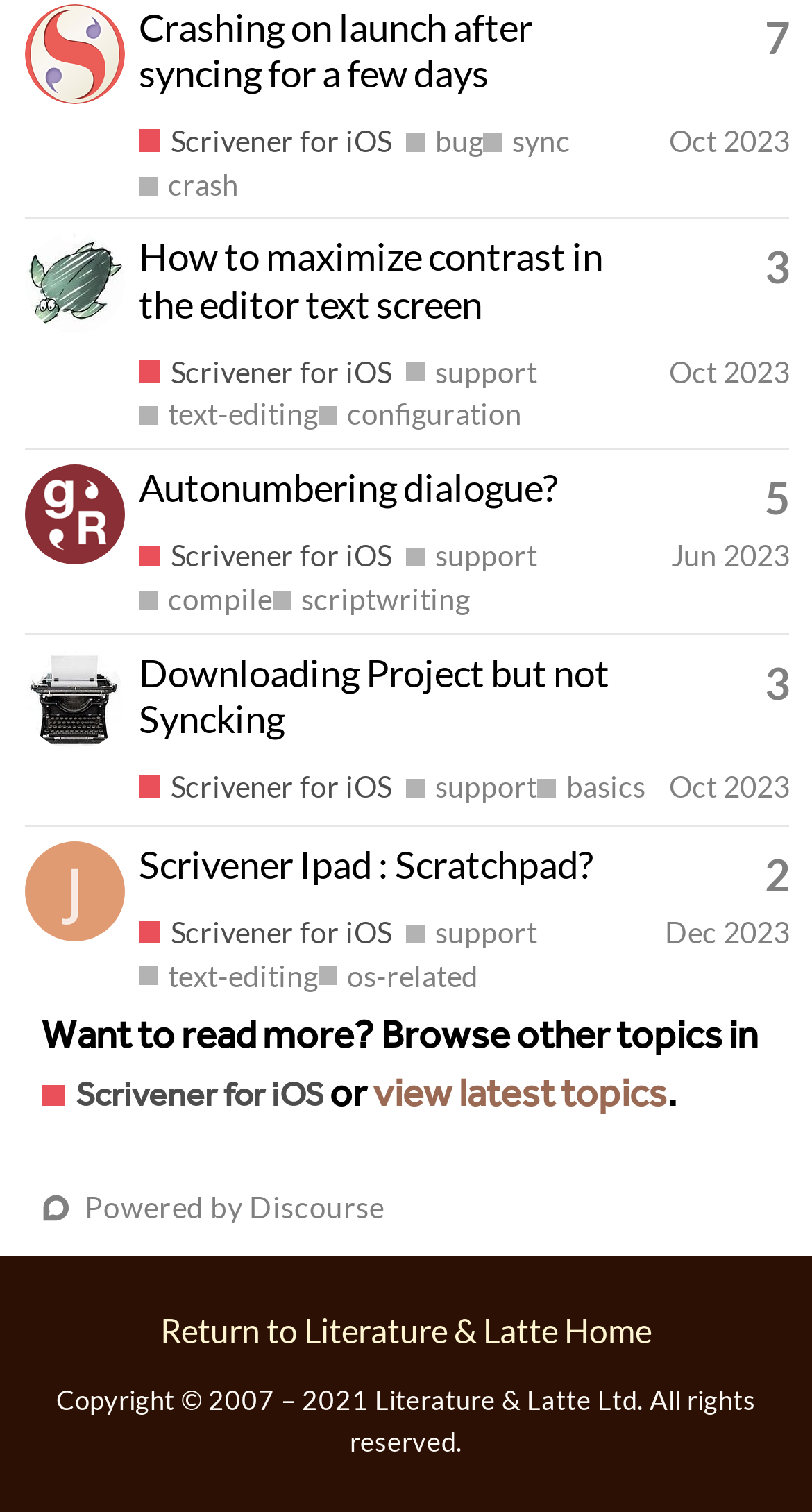Identify the bounding box coordinates of the region I need to click to complete this instruction: "View AmberV's profile".

[0.03, 0.019, 0.153, 0.045]